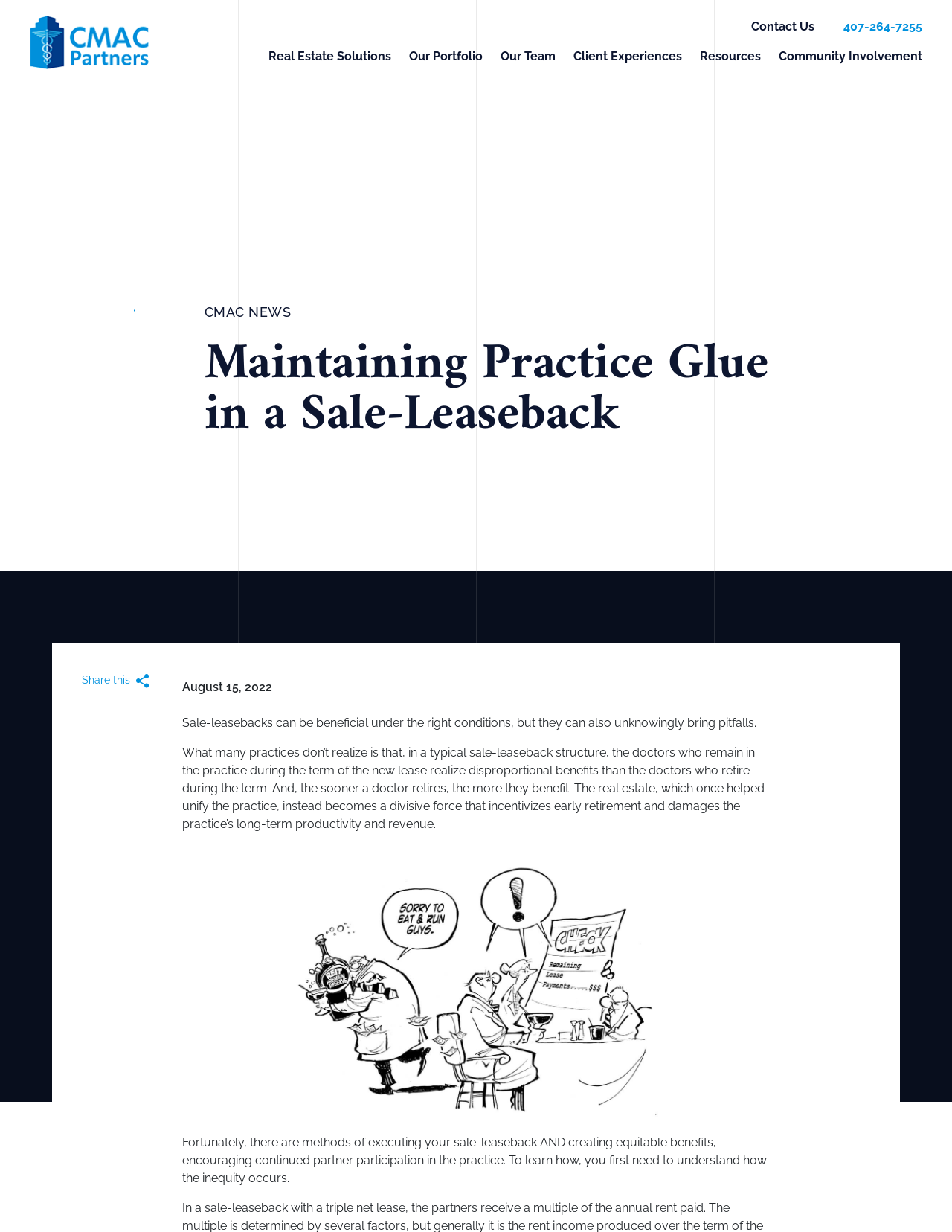Answer the question in one word or a short phrase:
What is the date of the article?

August 15, 2022